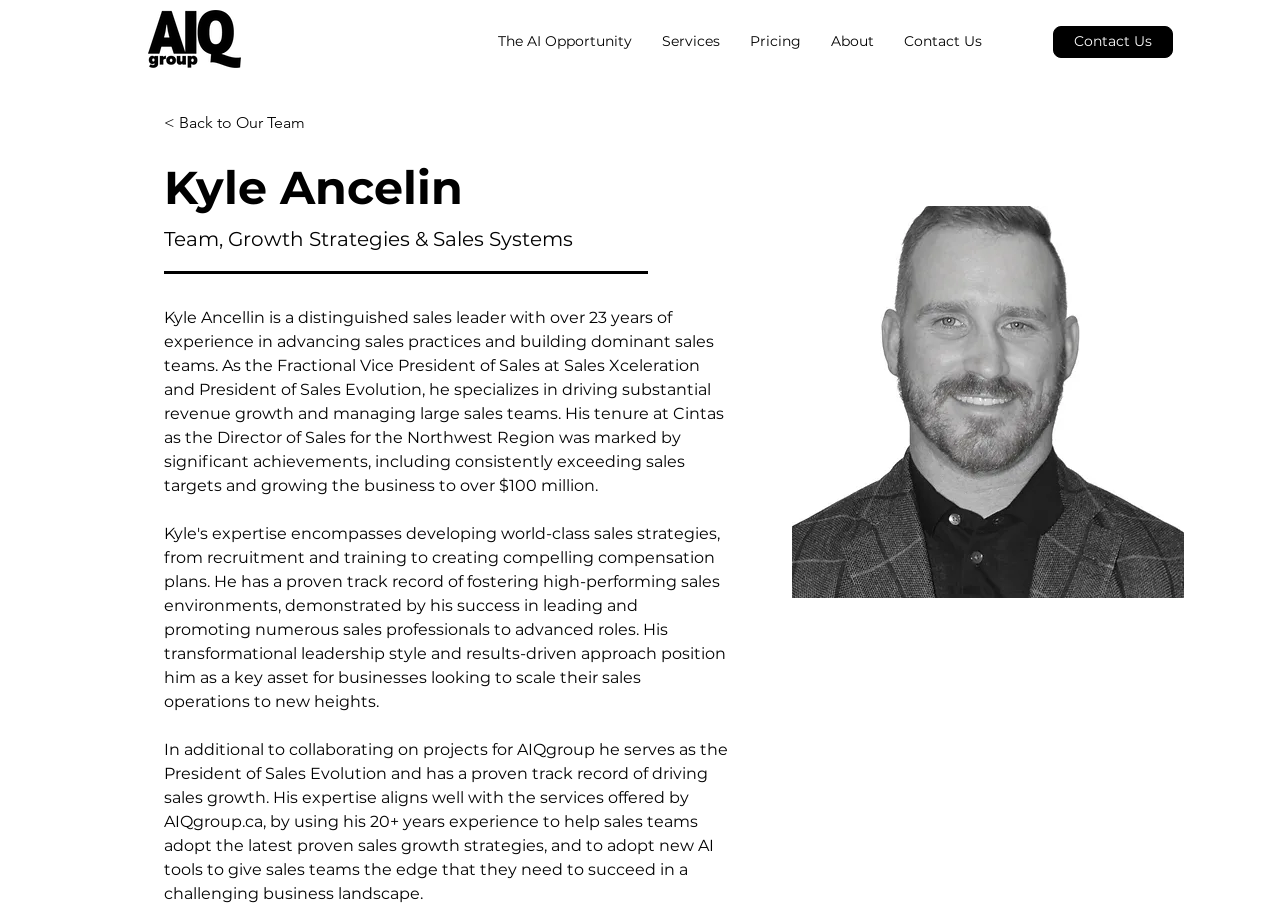What is Kyle Ancelin's profession?
Provide a detailed and well-explained answer to the question.

Based on the webpage, Kyle Ancelin is a distinguished sales leader with over 23 years of experience in advancing sales practices and building dominant sales teams.